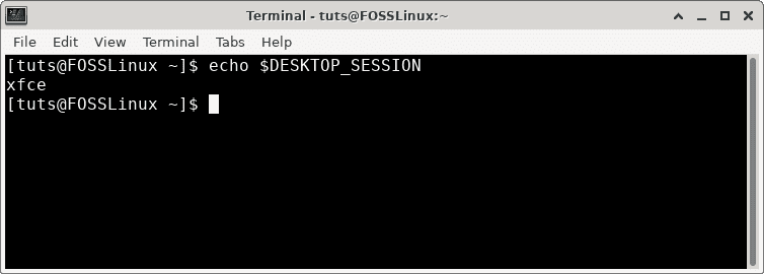What is the current desktop environment?
Analyze the image and provide a thorough answer to the question.

The command 'echo $DESKTOP_SESSION' is executed in the terminal, and the output is 'xfce', which reveals that the current desktop environment is Xfce.